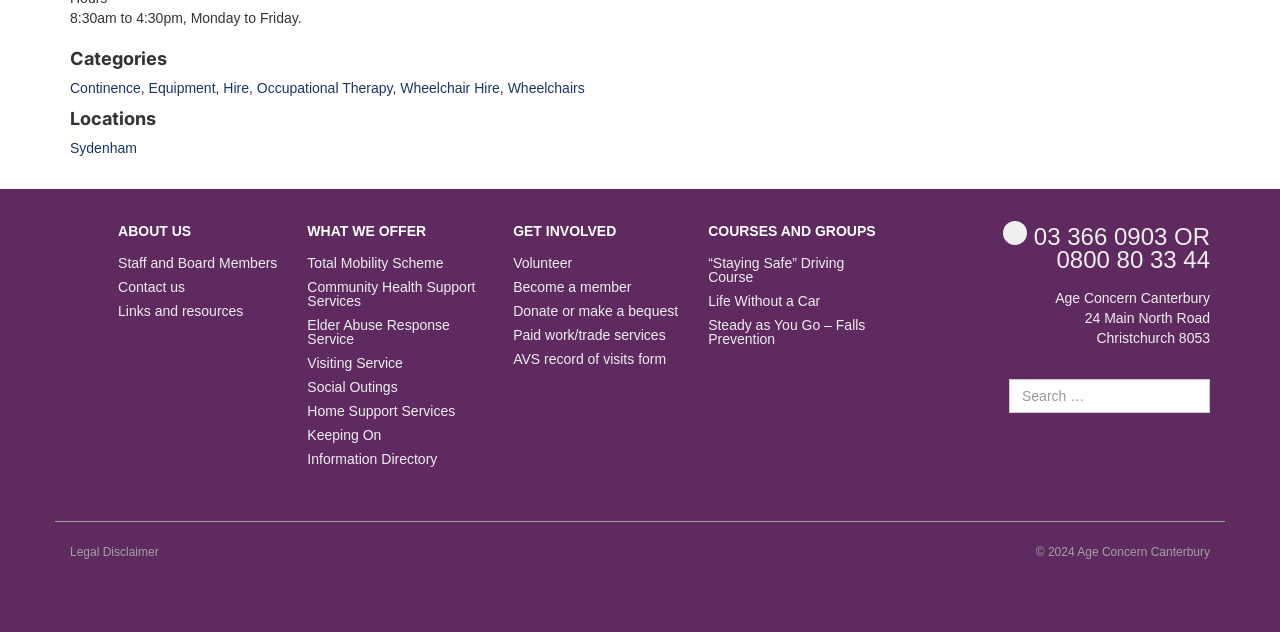What is the address of Age Concern Canterbury?
Provide a fully detailed and comprehensive answer to the question.

I found the address by looking at the link element at the bottom of the page, which displays the address '24 Main North Road Christchurch 8053'.